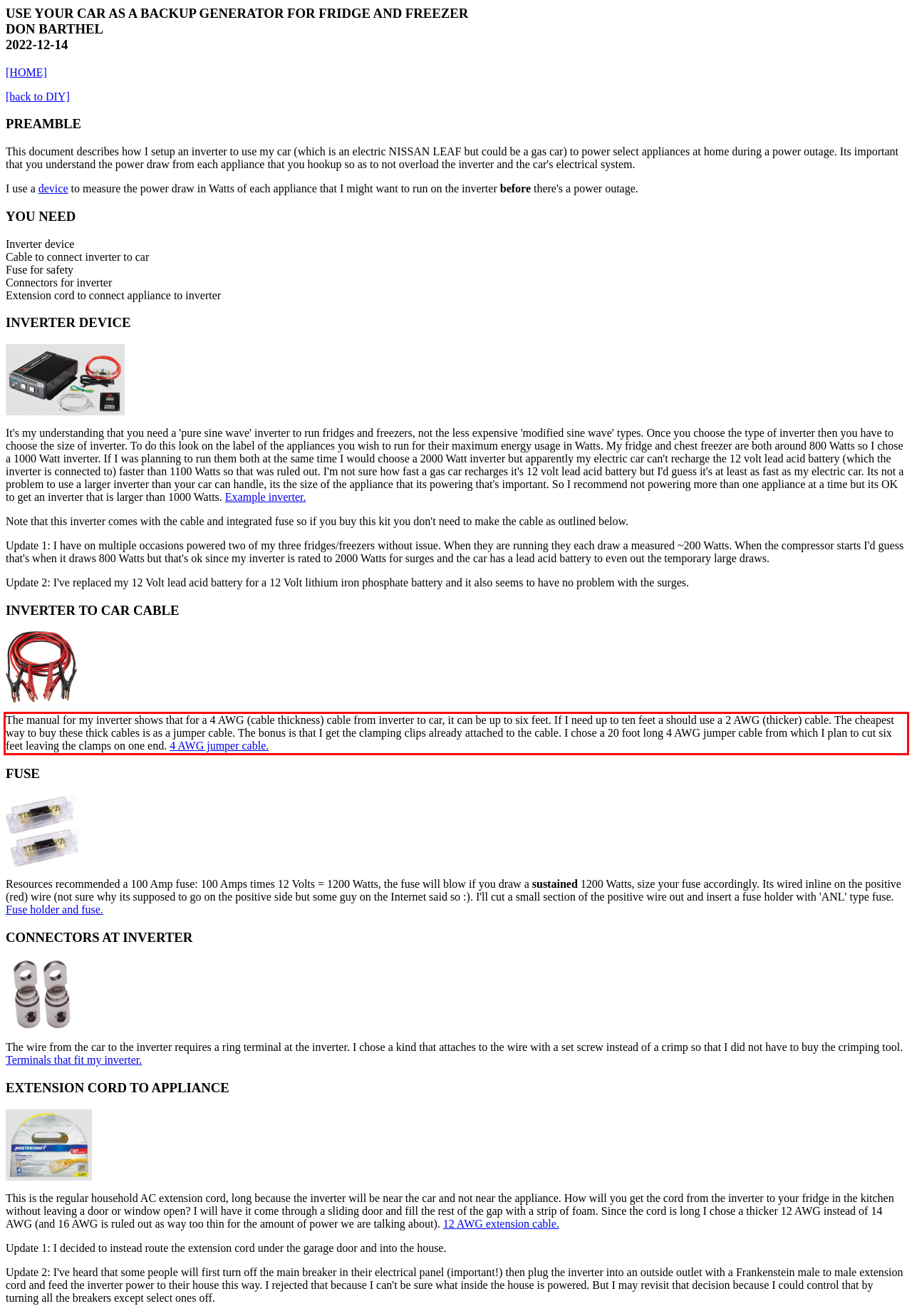Identify and extract the text within the red rectangle in the screenshot of the webpage.

The manual for my inverter shows that for a 4 AWG (cable thickness) cable from inverter to car, it can be up to six feet. If I need up to ten feet a should use a 2 AWG (thicker) cable. The cheapest way to buy these thick cables is as a jumper cable. The bonus is that I get the clamping clips already attached to the cable. I chose a 20 foot long 4 AWG jumper cable from which I plan to cut six feet leaving the clamps on one end. 4 AWG jumper cable.